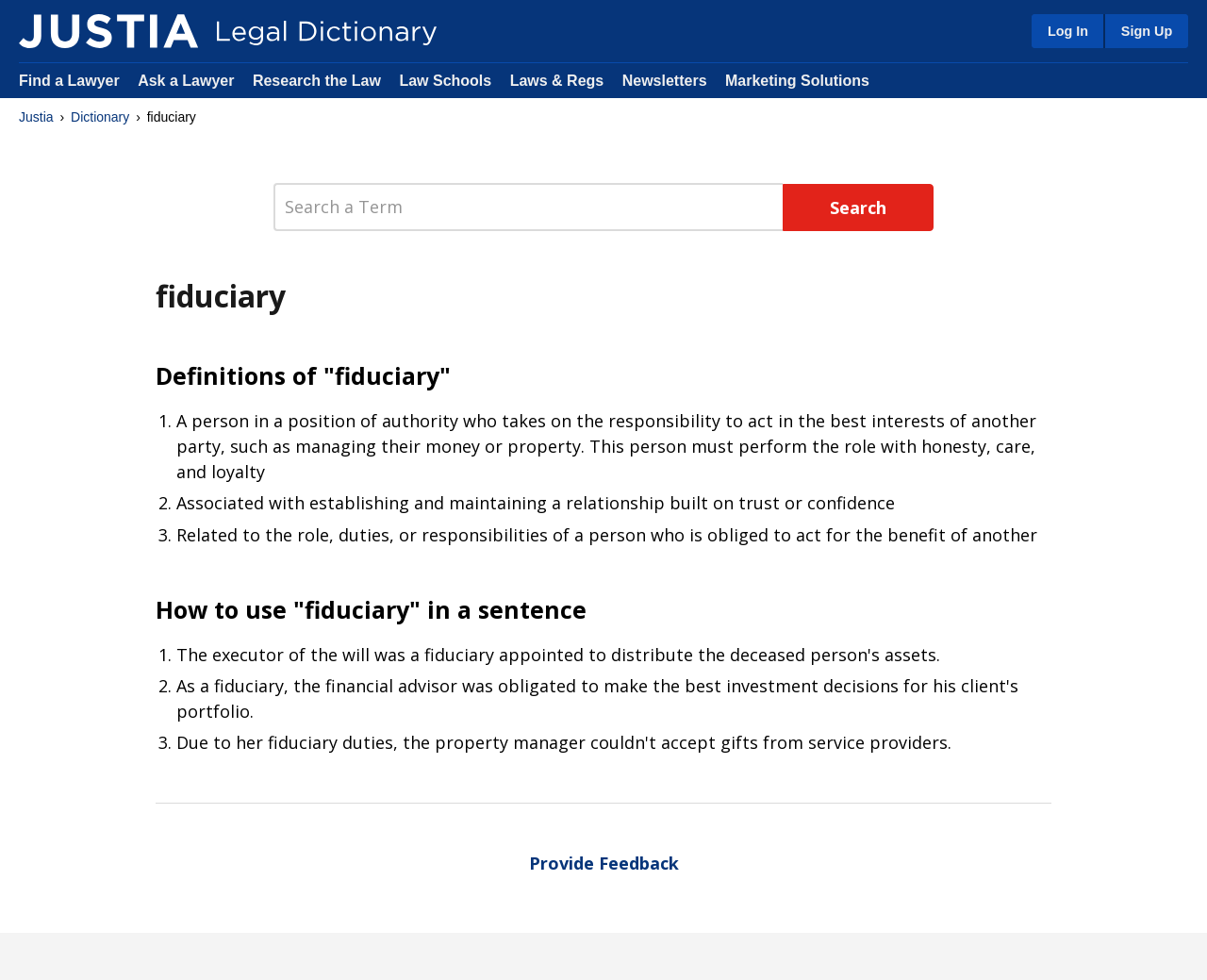Describe the entire webpage, focusing on both content and design.

The webpage is a dictionary page for the term "fiduciary" on the Justia Legal Dictionary website. At the top left, there is a logo of Justia, accompanied by a link to the Justia homepage. Next to it, there are several links to other sections of the website, including "Find a Lawyer", "Ask a Lawyer", "Research the Law", and others. 

On the top right, there are links to "Log In" and "Sign Up". Below the top navigation bar, there is a search bar where users can input a term to search. The search bar is accompanied by a "Search" button.

The main content of the page is the definition of "fiduciary", which is displayed in a large font size. Below the title, there are three definitions of the term, each marked with a numbered list marker. The definitions are detailed and provide explanations of the term in different contexts.

Further down the page, there is a section titled "How to use 'fiduciary' in a sentence", which provides example sentences for the term. This section also uses numbered list markers to organize the examples.

At the bottom of the page, there is a horizontal separator line, followed by a link to "Provide Feedback".